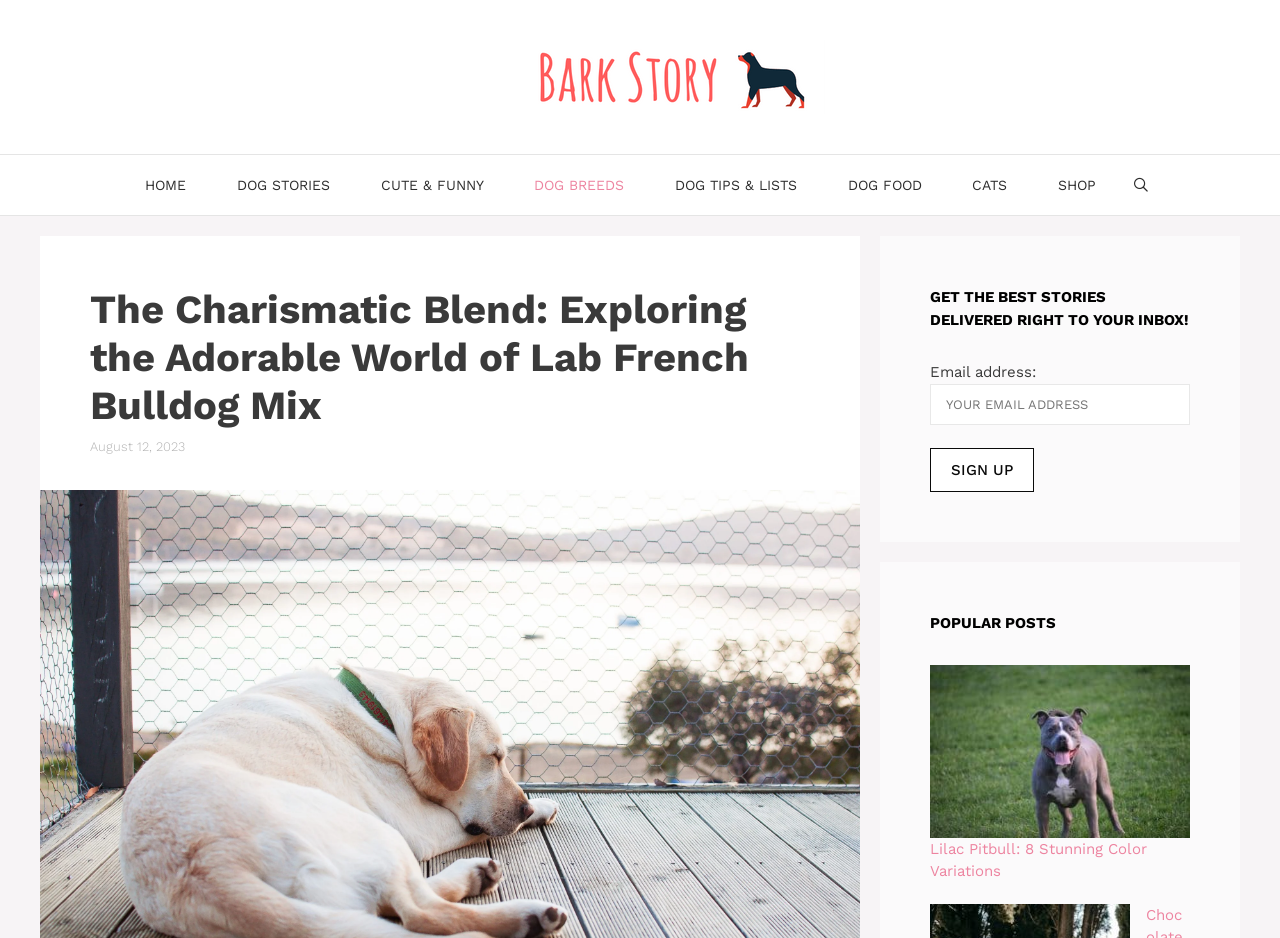Locate the bounding box coordinates of the element you need to click to accomplish the task described by this instruction: "Click the 'HOME' link".

[0.094, 0.165, 0.165, 0.229]